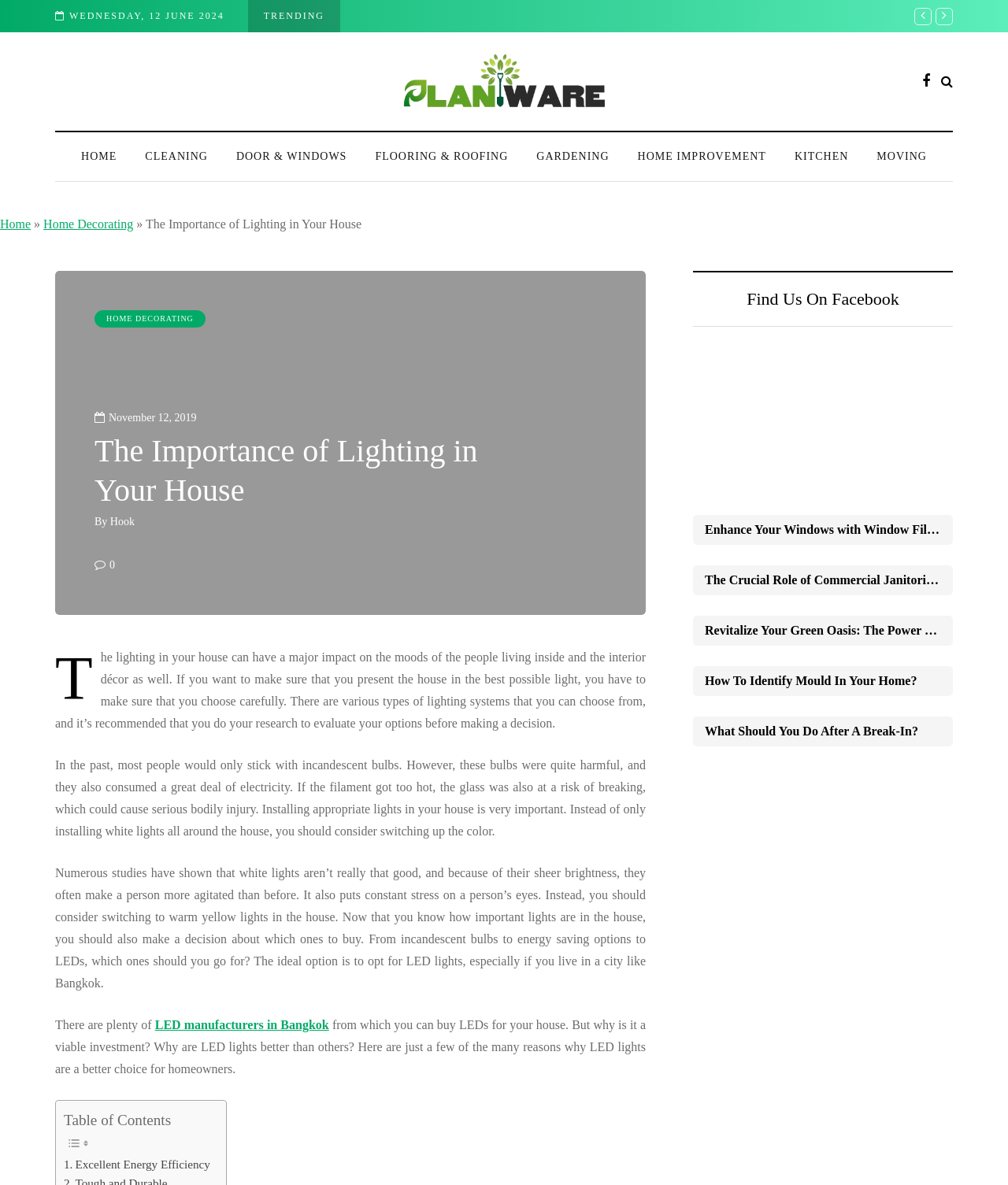Show me the bounding box coordinates of the clickable region to achieve the task as per the instruction: "Click on the 'HOME' link".

[0.066, 0.12, 0.13, 0.134]